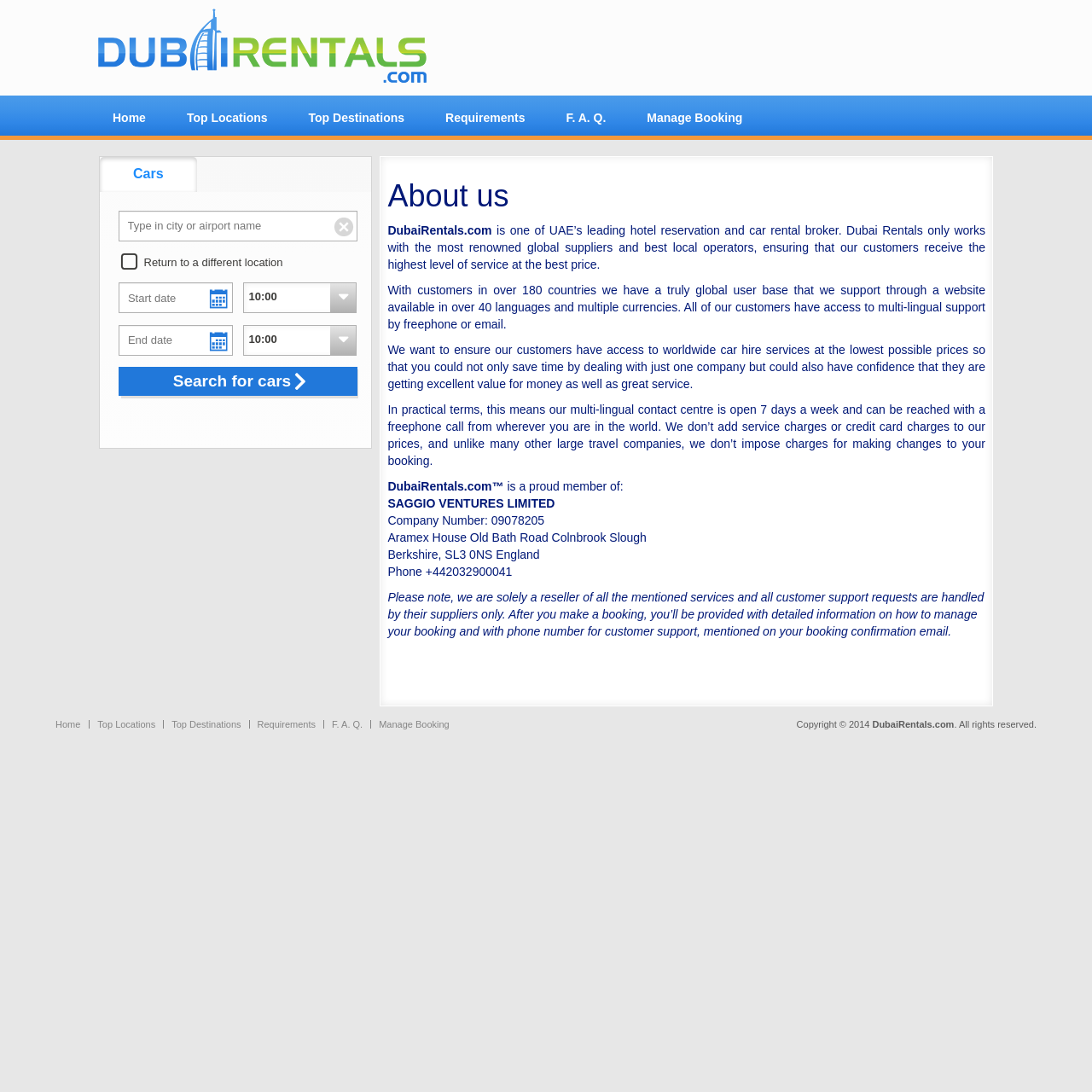Extract the bounding box for the UI element that matches this description: "Top Destinations".

[0.157, 0.658, 0.221, 0.668]